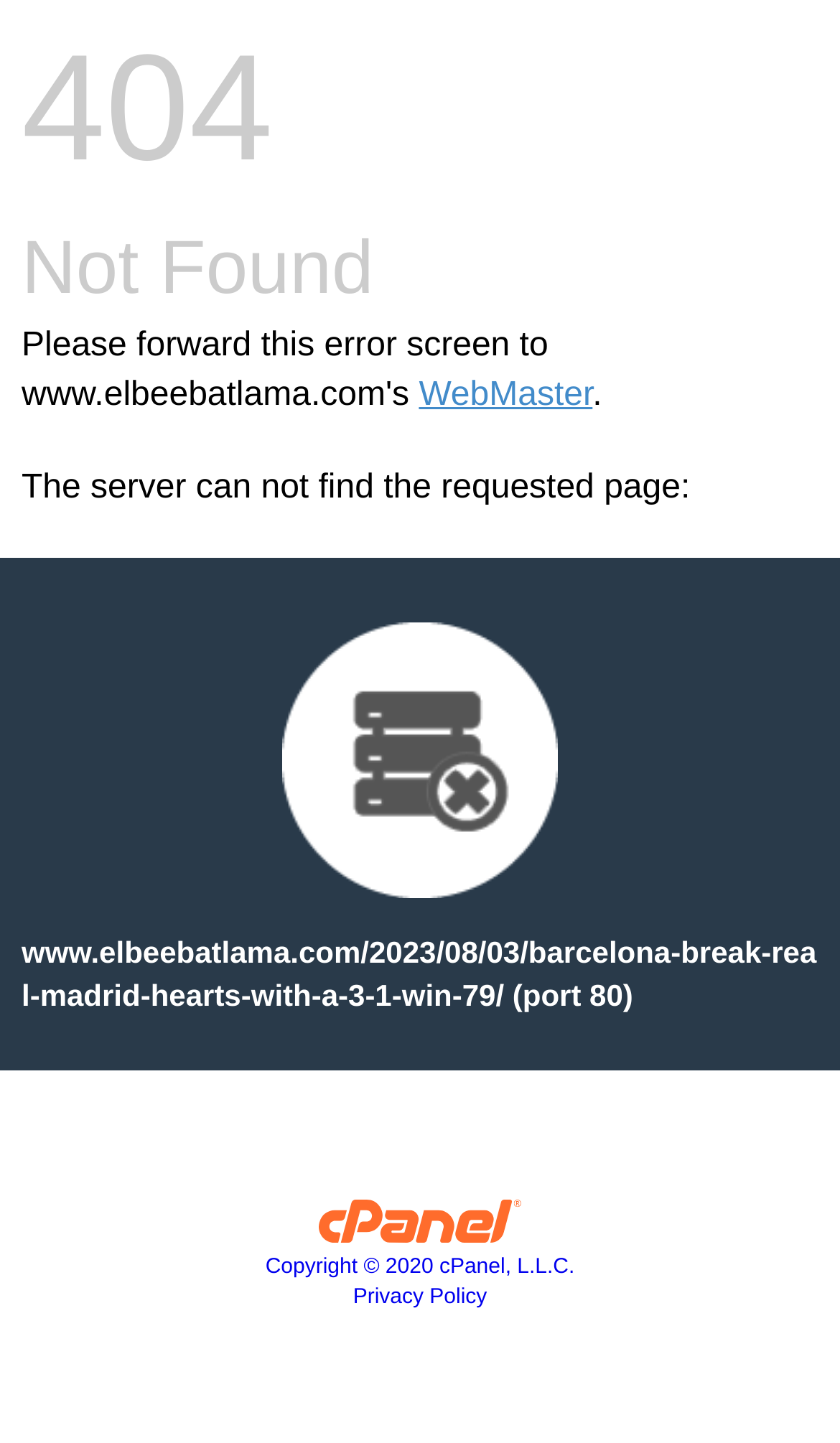Construct a comprehensive caption that outlines the webpage's structure and content.

This webpage displays a "404 Not Found" error message. At the top center of the page, there is a link to "WebMaster" followed by a period. Below this, a paragraph of text explains that "The server can not find the requested page:". 

To the right of this text, there is an image. Below the image, the URL "www.elbeebatlama.com/2023/08/03/barcelona-break-real-madrid-hearts-with-a-3-1-win-79/ (port 80)" is displayed.

At the bottom of the page, there is a section containing three links. The first link is to "cPanel, Inc." and is accompanied by an image with the same name. The second link is to "Copyright © 2020 cPanel, L.L.C." and the third link is to "Privacy Policy". These links are positioned in the bottom center of the page.